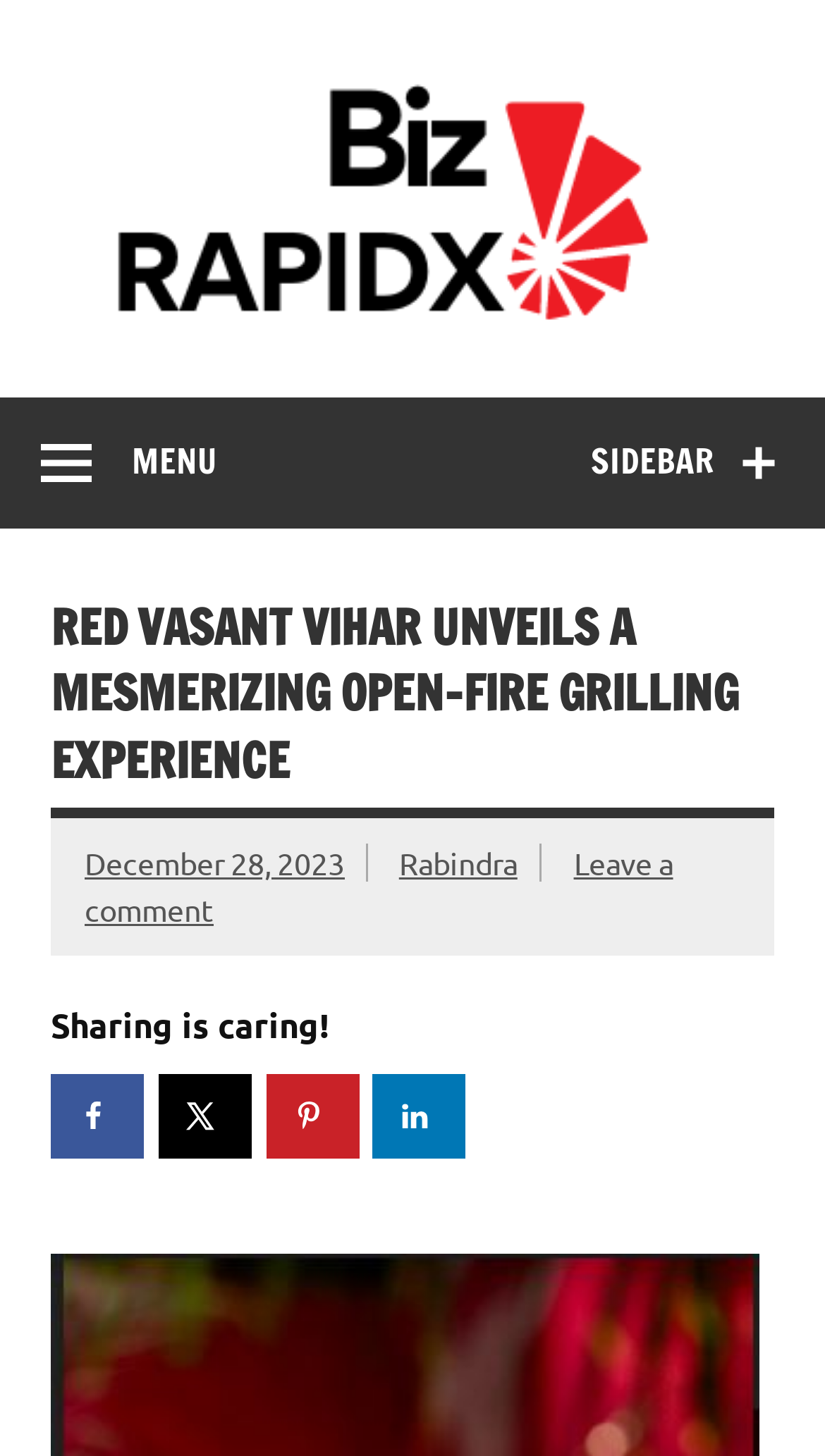Find the bounding box coordinates for the area that must be clicked to perform this action: "Click the Biz RapidX logo".

[0.082, 0.044, 0.946, 0.073]